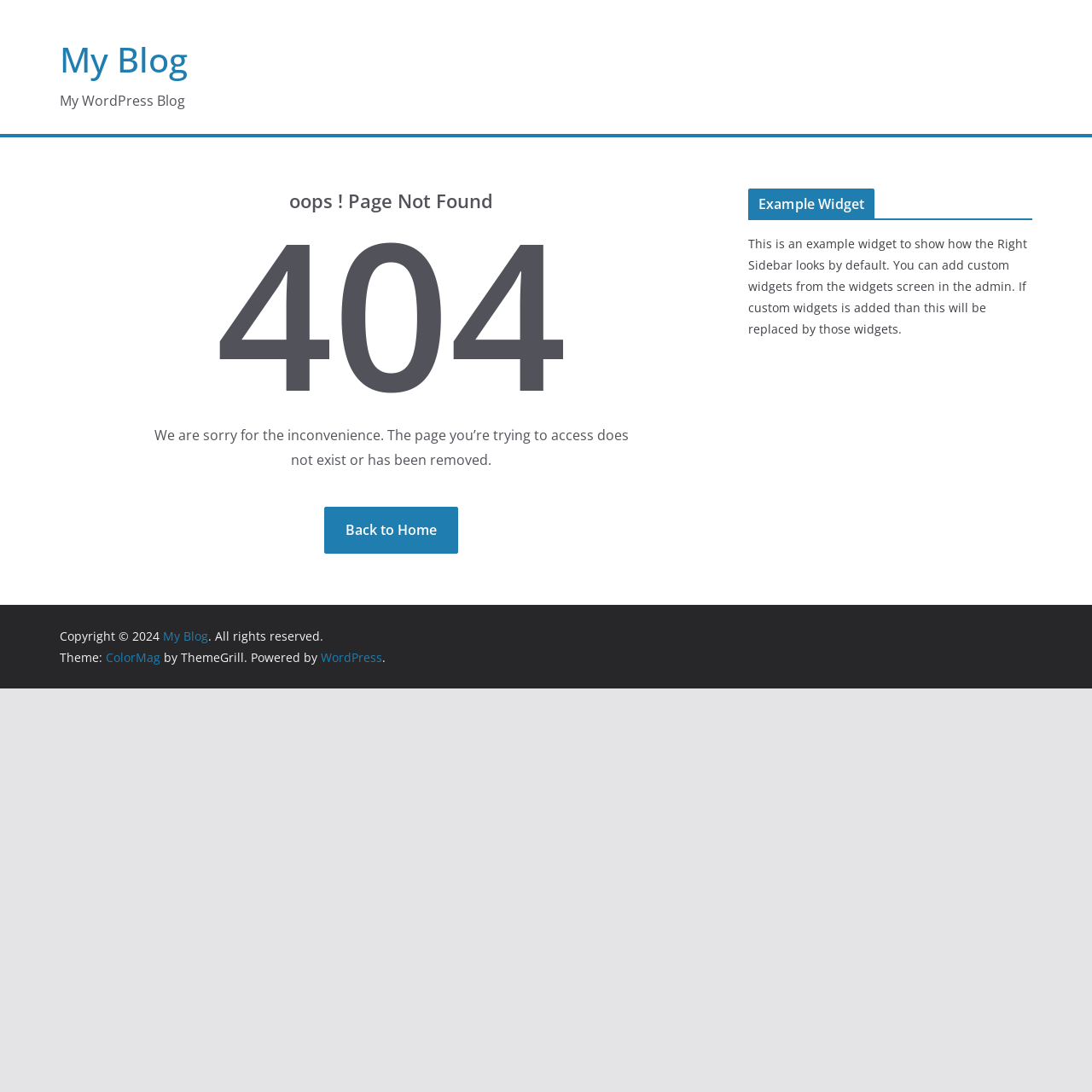Please provide a brief answer to the question using only one word or phrase: 
What is the copyright year of the blog?

2024